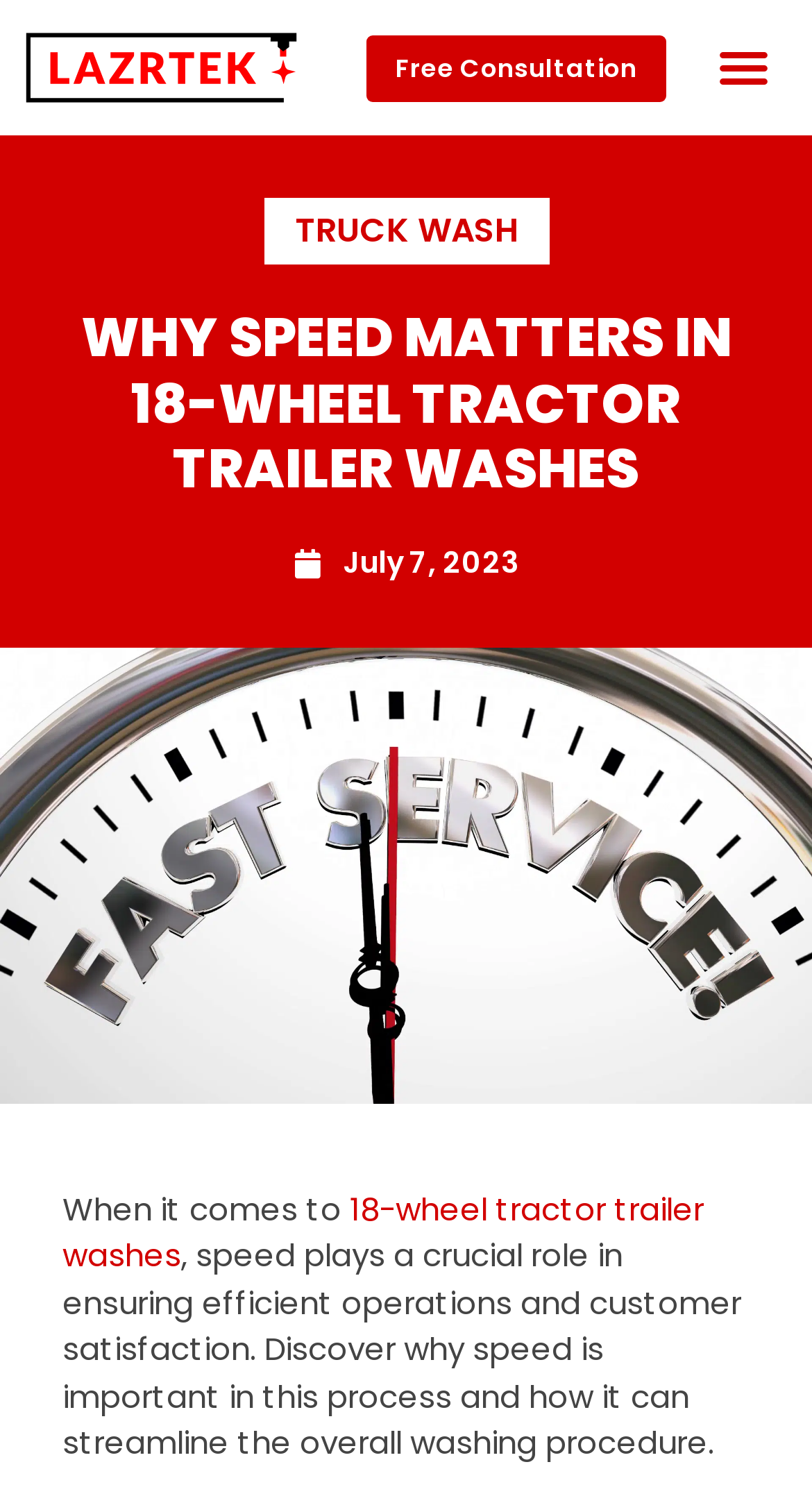Provide an in-depth description of the elements and layout of the webpage.

The webpage is about the importance of speed in 18-wheel tractor trailer washes. At the top left corner, there is a logo of LazrTek Car & Truck Wash, which is an image with a link. On the top right corner, there is a menu toggle button. Below the logo, there is a prominent button to request a free consultation.

The main heading "WHY SPEED MATTERS IN 18-WHEEL TRACTOR TRAILER WASHES" is centered at the top of the page. Below the heading, there is a timestamp indicating the date "July 7, 2023". 

A large image takes up most of the page, illustrating the concept of "speed matters in truck washes". Above the image, there is a paragraph of text that starts with "When it comes to 18-wheel tractor trailer washes, speed plays a crucial role..." and continues to explain the importance of speed in ensuring efficient operations and customer satisfaction.